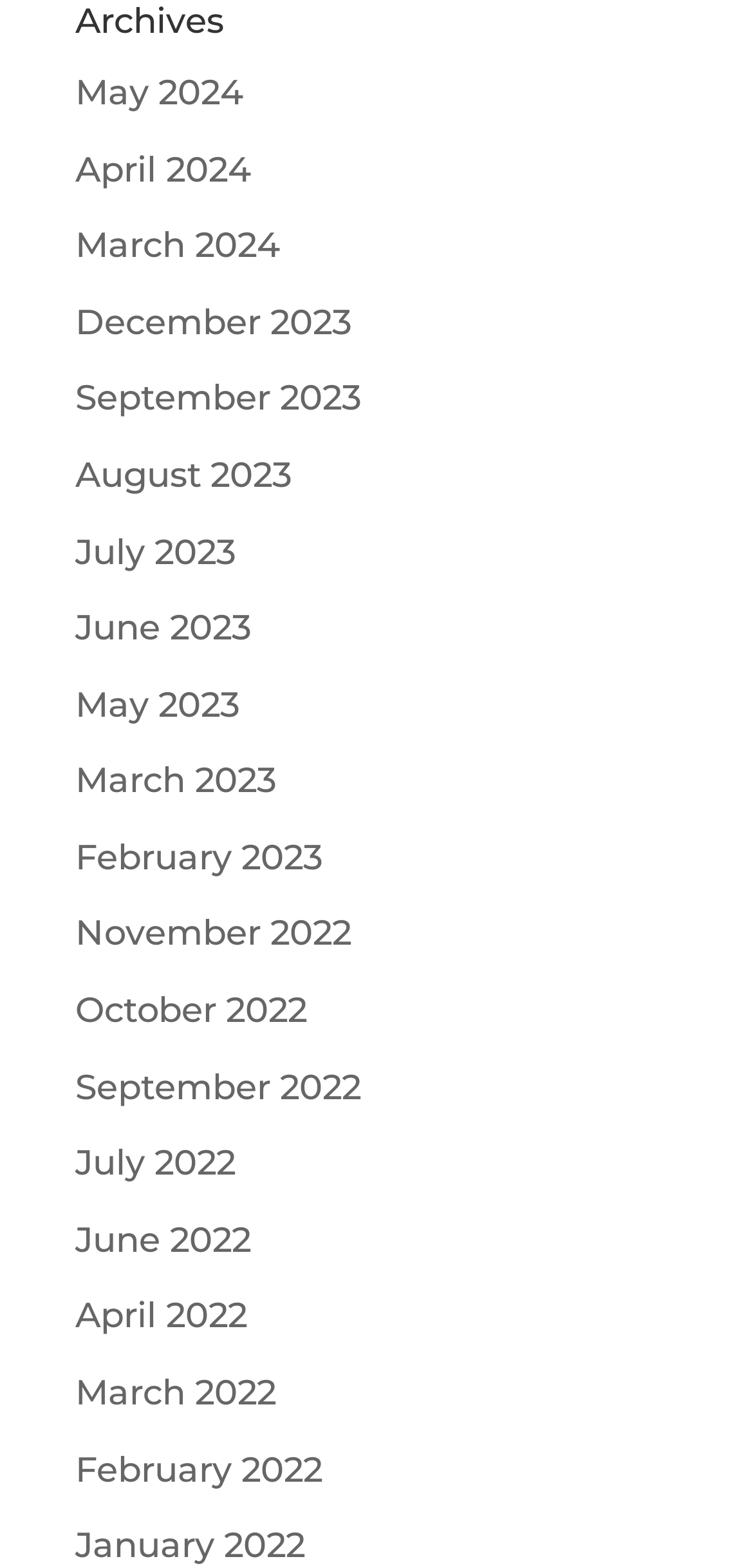Please indicate the bounding box coordinates for the clickable area to complete the following task: "go to December 2023 archives". The coordinates should be specified as four float numbers between 0 and 1, i.e., [left, top, right, bottom].

[0.1, 0.192, 0.467, 0.219]